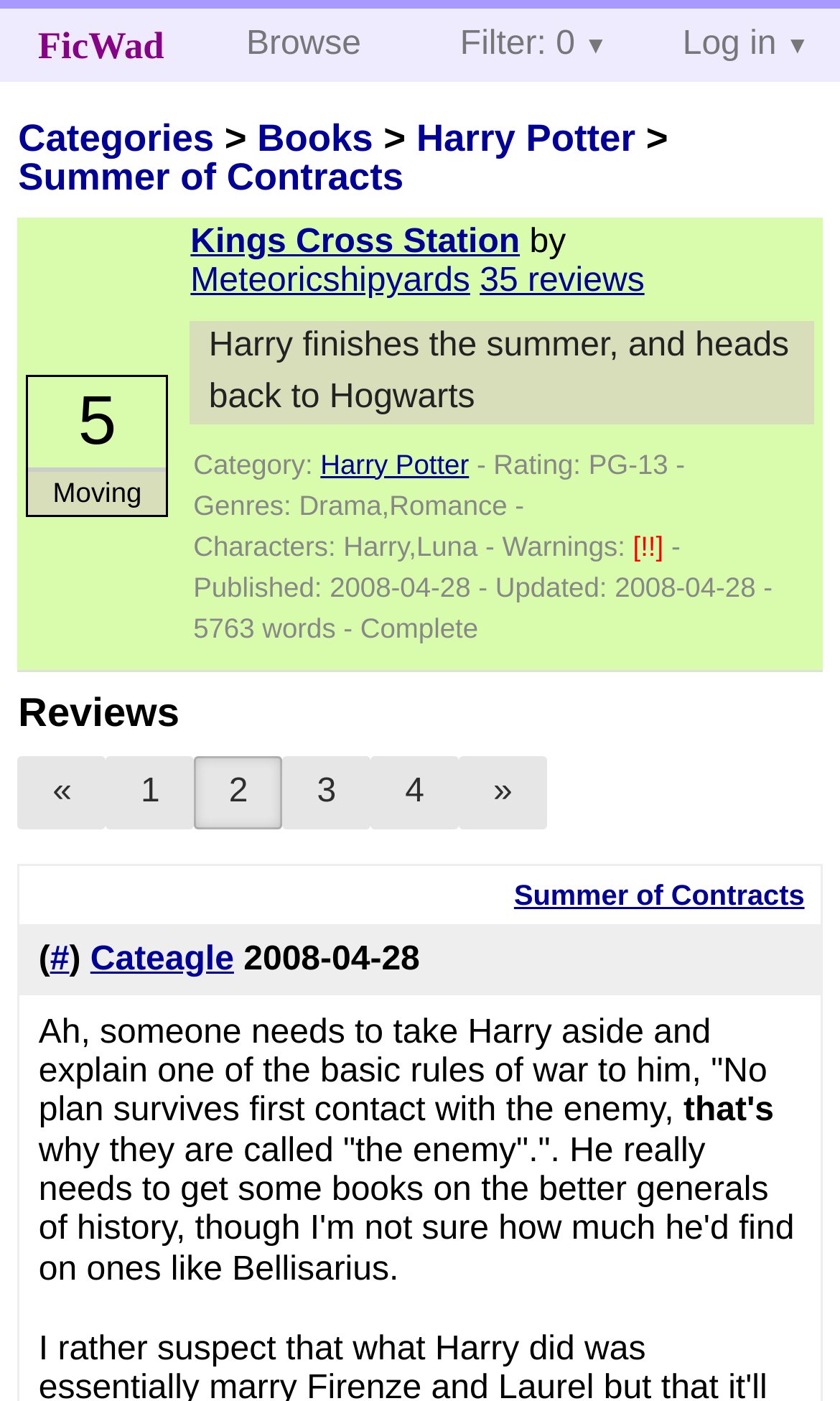Determine the bounding box coordinates for the area you should click to complete the following instruction: "Go to page 1".

[0.127, 0.539, 0.231, 0.592]